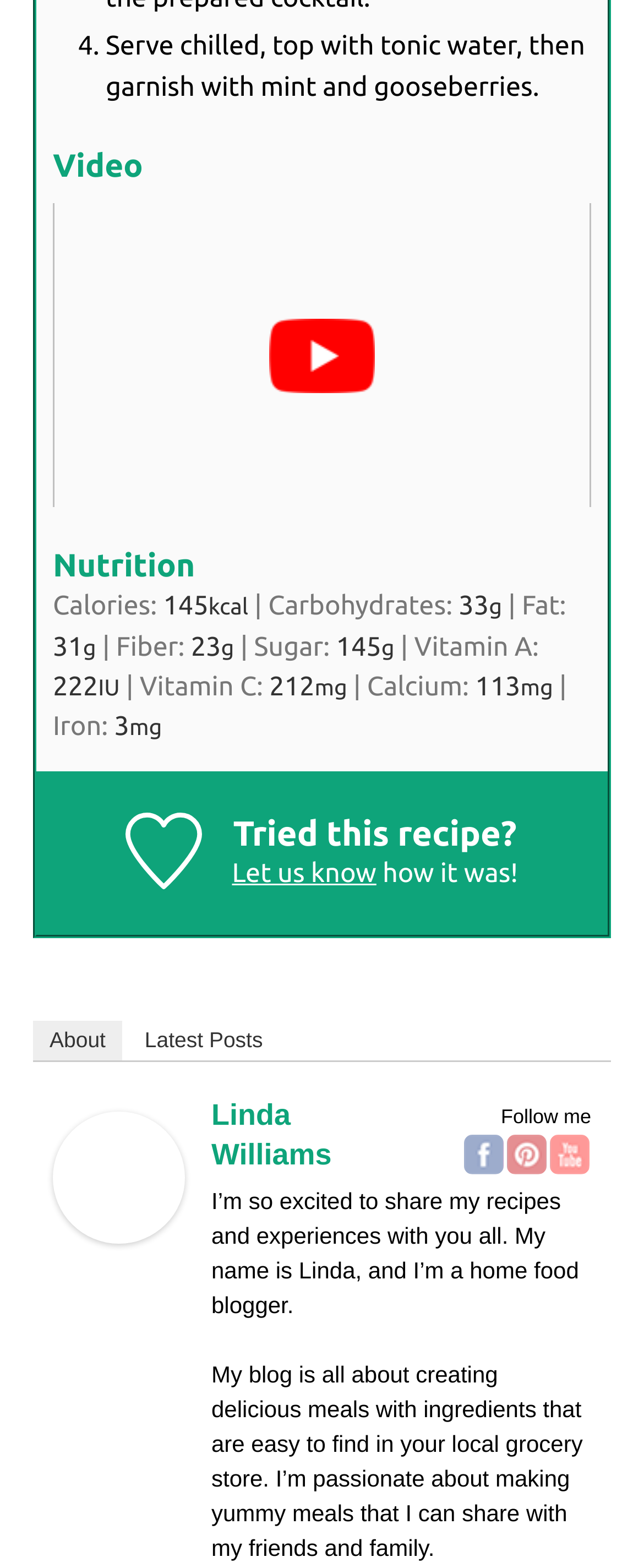Could you find the bounding box coordinates of the clickable area to complete this instruction: "Click on the 'About' link"?

[0.051, 0.651, 0.19, 0.676]